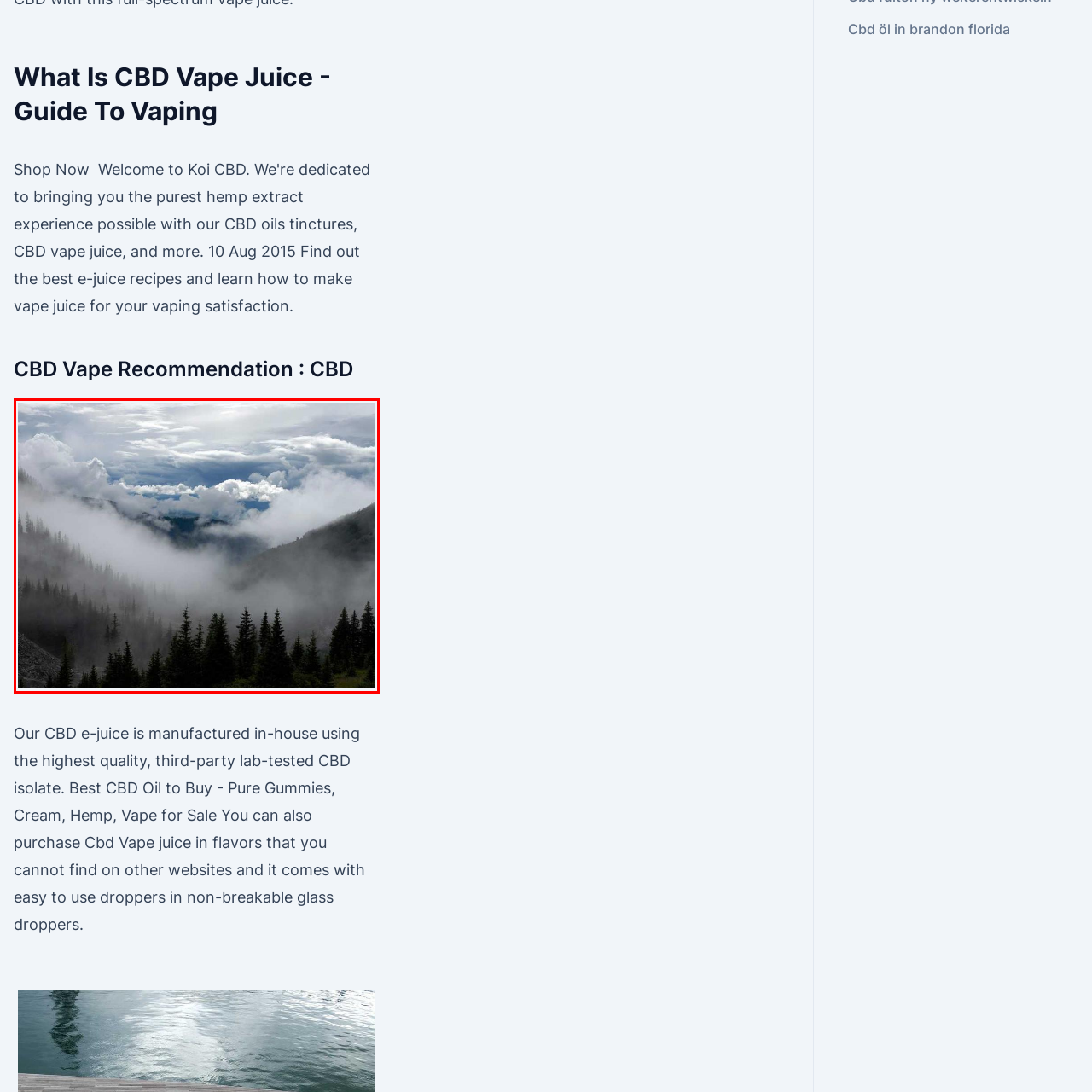What is hinted at by the dramatic sky? Please look at the image within the red bounding box and provide a one-word or short-phrase answer based on what you see.

A change in weather